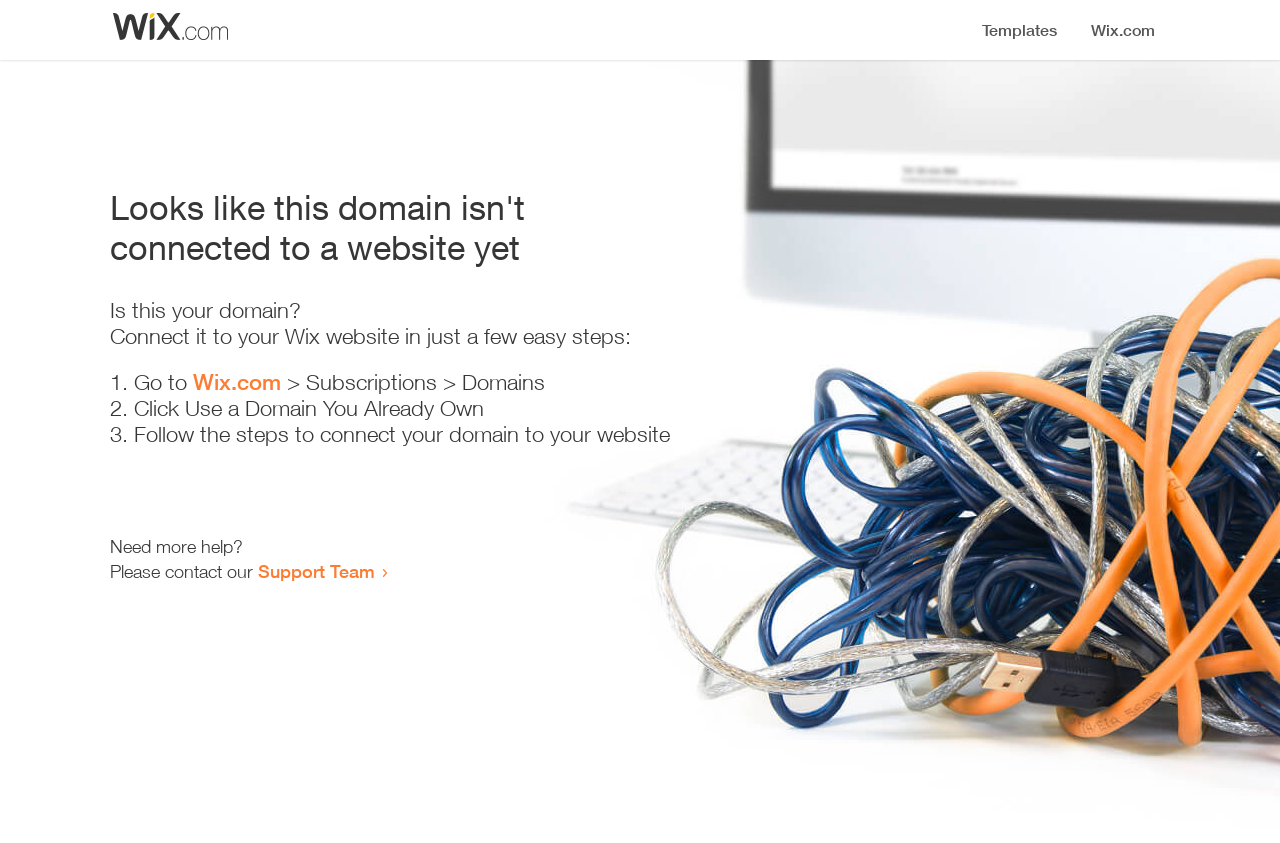Please analyze the image and provide a thorough answer to the question:
What is the purpose of the webpage?

The webpage appears to be a guide for users to connect their domain to their Wix website, providing step-by-step instructions and support resources.